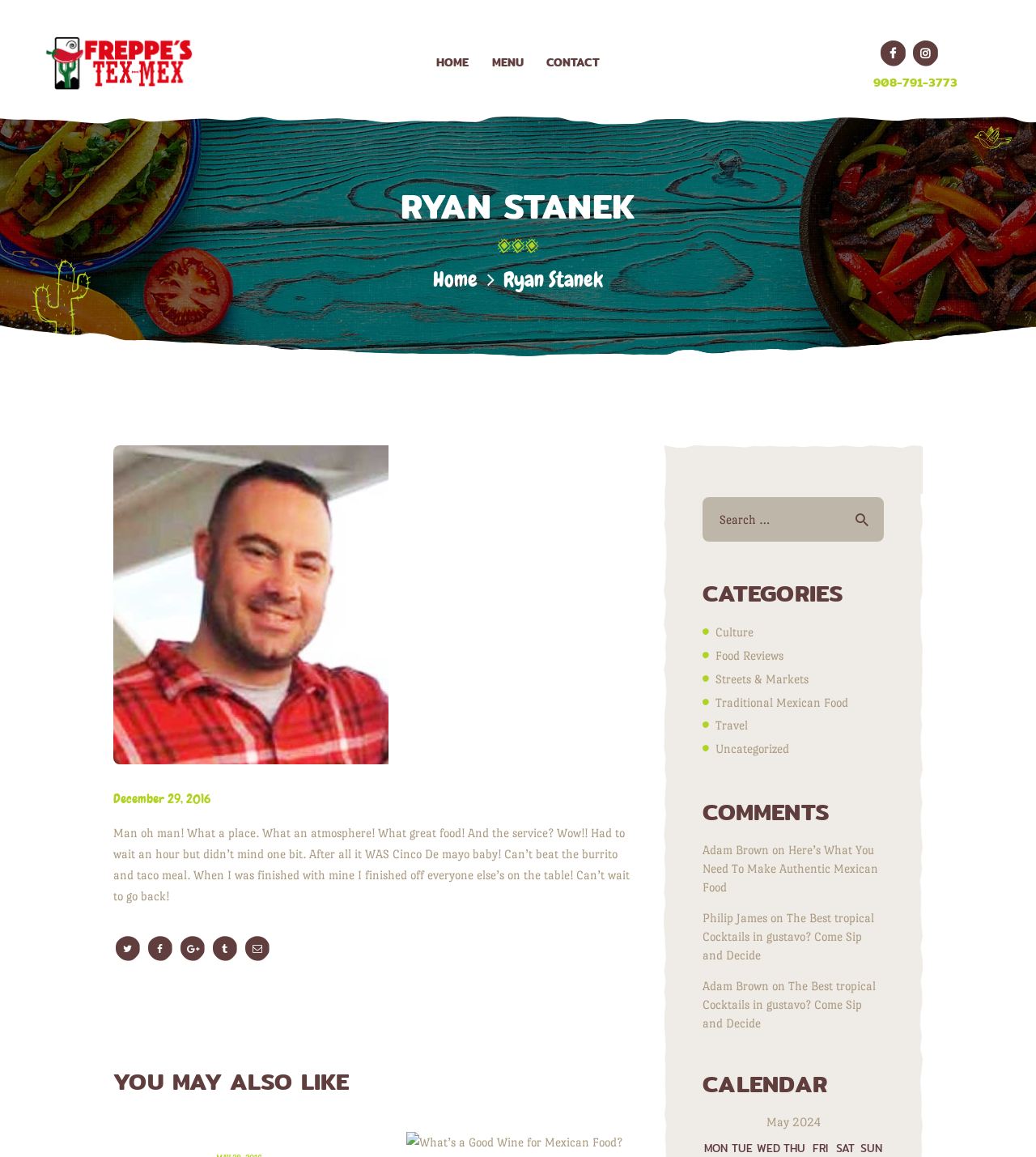From the webpage screenshot, predict the bounding box coordinates (top-left x, top-left y, bottom-right x, bottom-right y) for the UI element described here: Home

[0.418, 0.23, 0.461, 0.254]